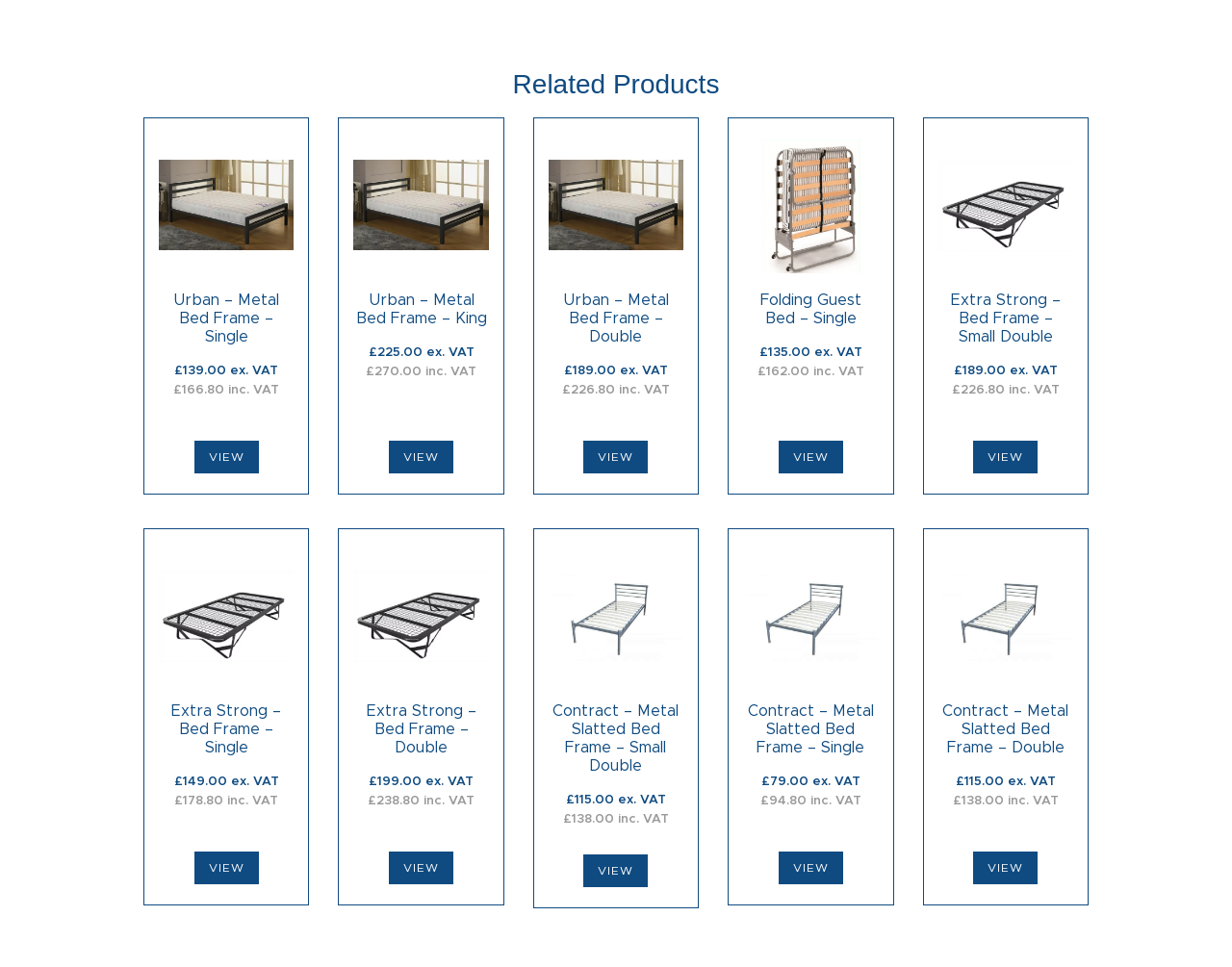Please respond to the question with a concise word or phrase:
What is the name of the product with the lowest price ex. VAT?

Contract – Metal Slatted Bed Frame – Single